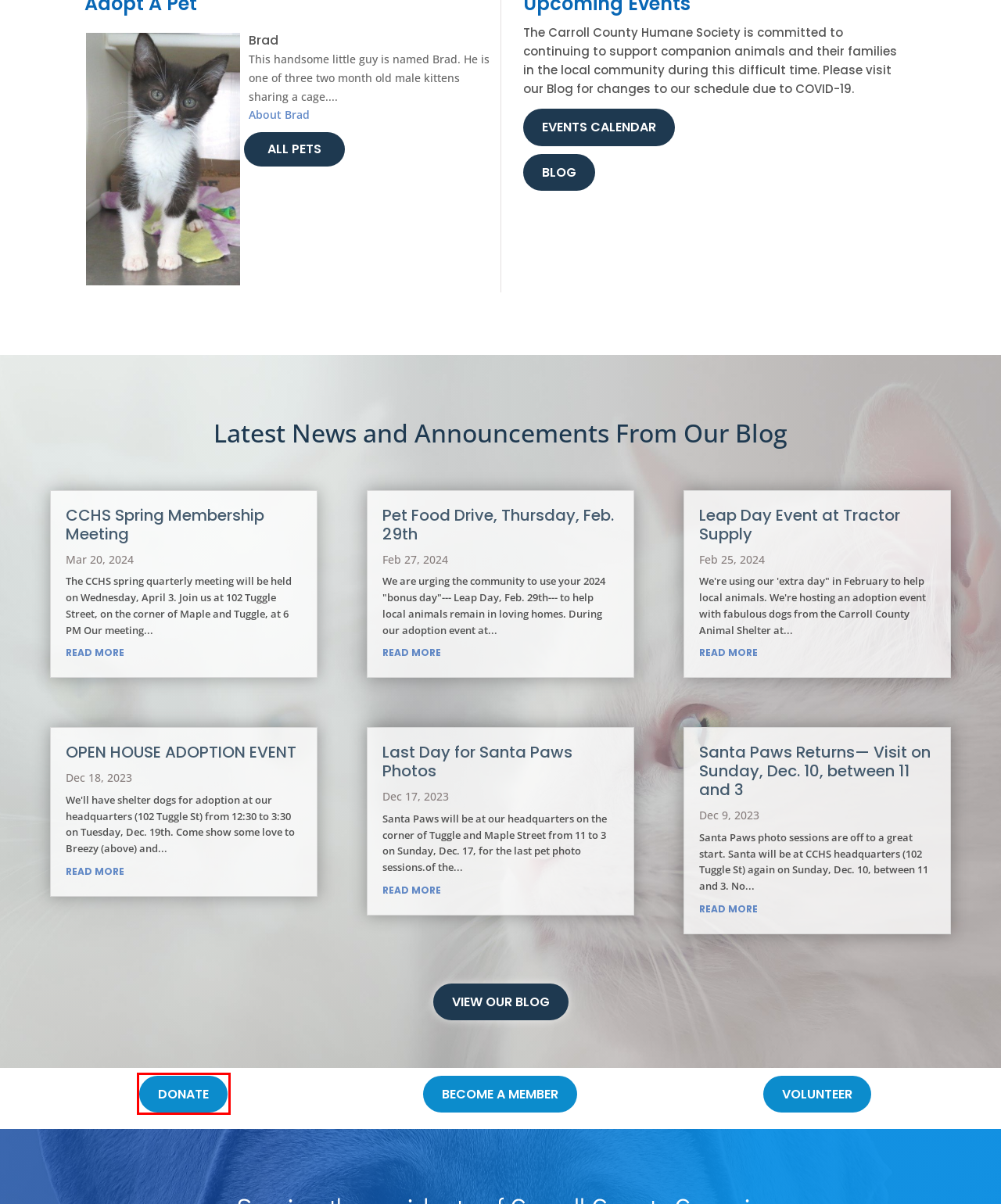Examine the screenshot of the webpage, noting the red bounding box around a UI element. Pick the webpage description that best matches the new page after the element in the red bounding box is clicked. Here are the candidates:
A. OPEN HOUSE ADOPTION EVENT
B. Donate - Carroll County Humane Society
C. Leap Day Event at Tractor Supply
D. CCHS Spring Membership Meeting
E. Volunteer Opportunities - Carroll County Humane Society
F. Last Day for Santa Paws Photos
G. Pet Food Drive, Thursday, Feb. 29th
H. Membership - Carroll County Humane Society

B